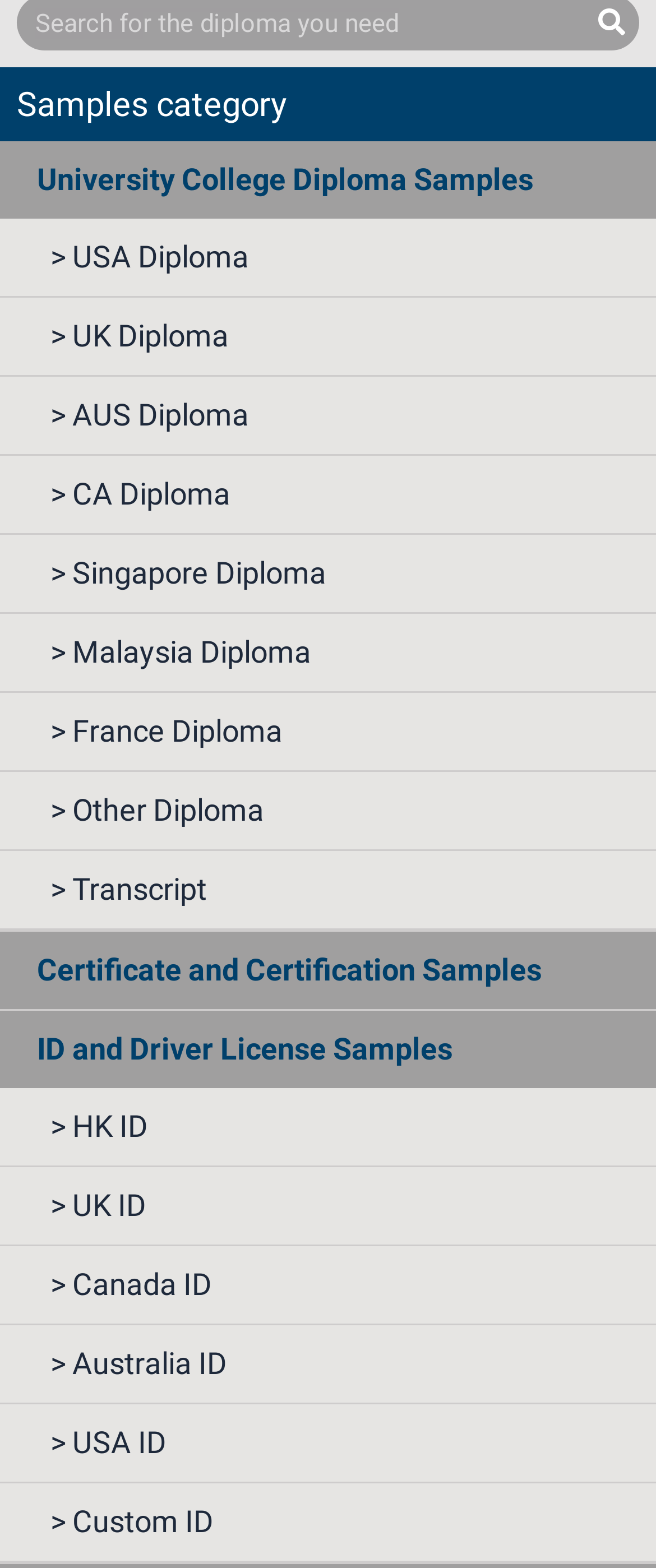Given the following UI element description: "> Transcript", find the bounding box coordinates in the webpage screenshot.

[0.0, 0.543, 1.0, 0.592]